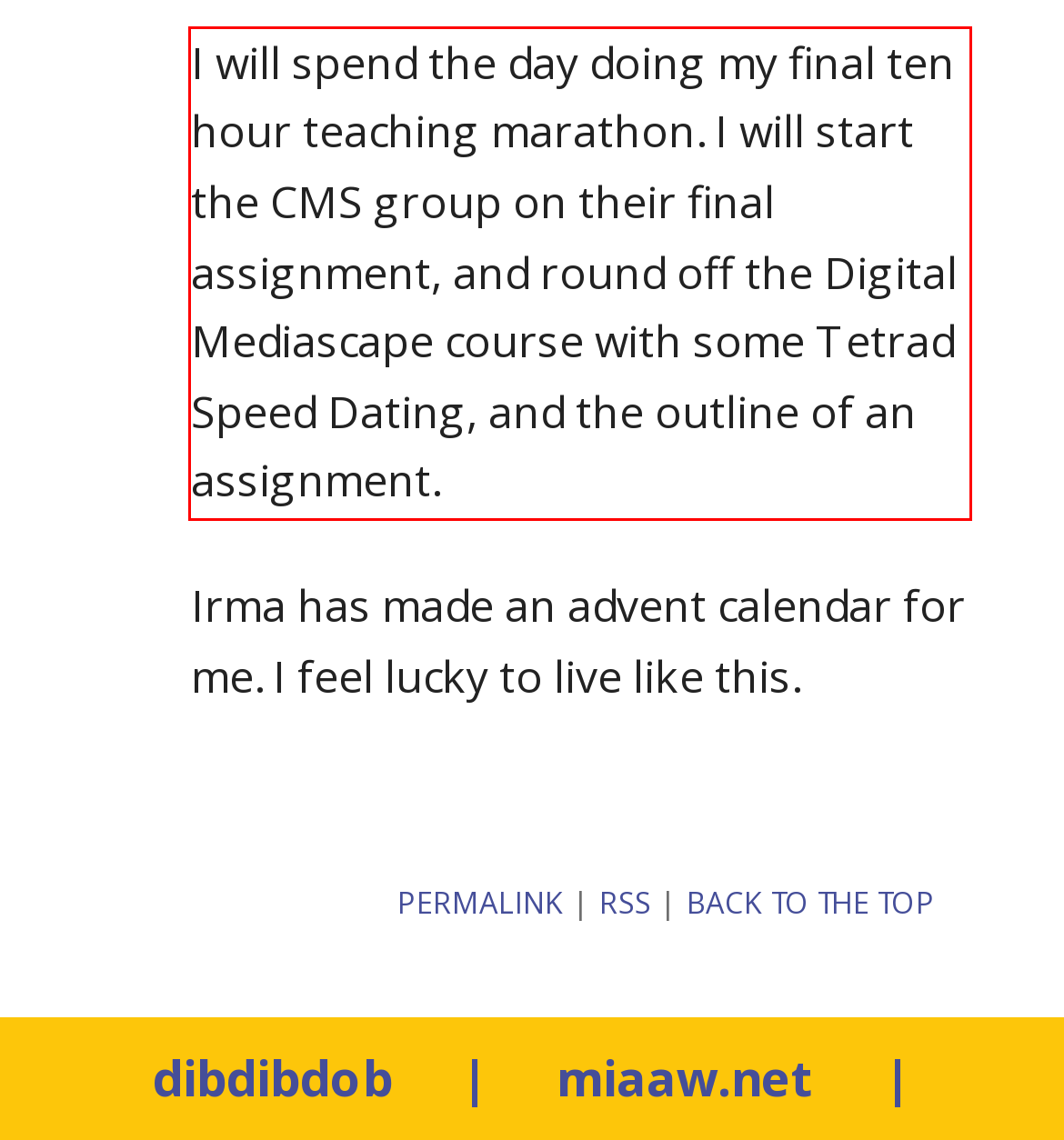With the provided screenshot of a webpage, locate the red bounding box and perform OCR to extract the text content inside it.

I will spend the day doing my final ten hour teaching marathon. I will start the CMS group on their final assignment, and round off the Digital Mediascape course with some Tetrad Speed Dating, and the outline of an assignment.